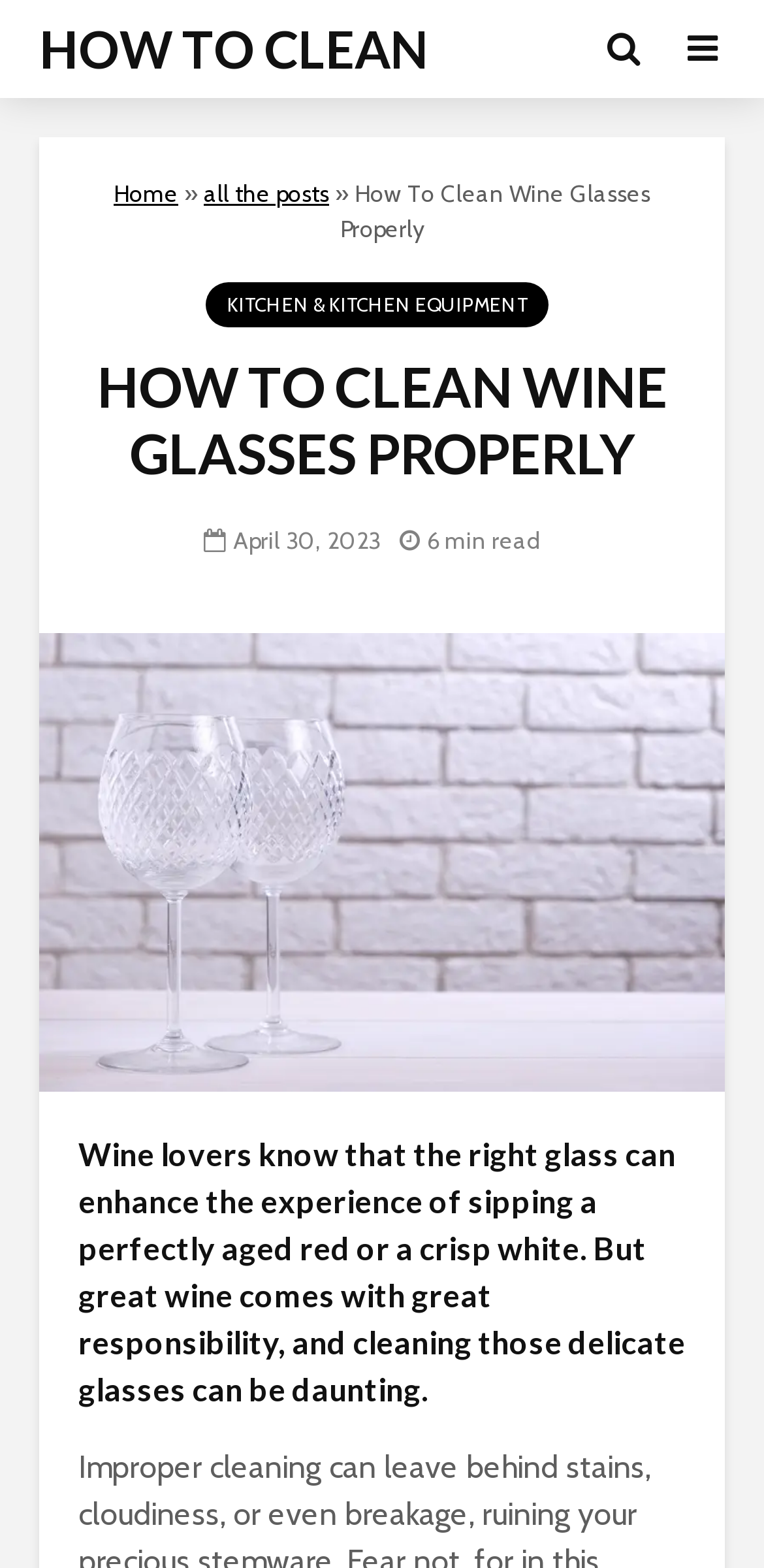Look at the image and give a detailed response to the following question: What is the category of the article?

I found the category of the article by looking at the link element that says 'KITCHEN & KITCHEN EQUIPMENT' which is located above the main heading.